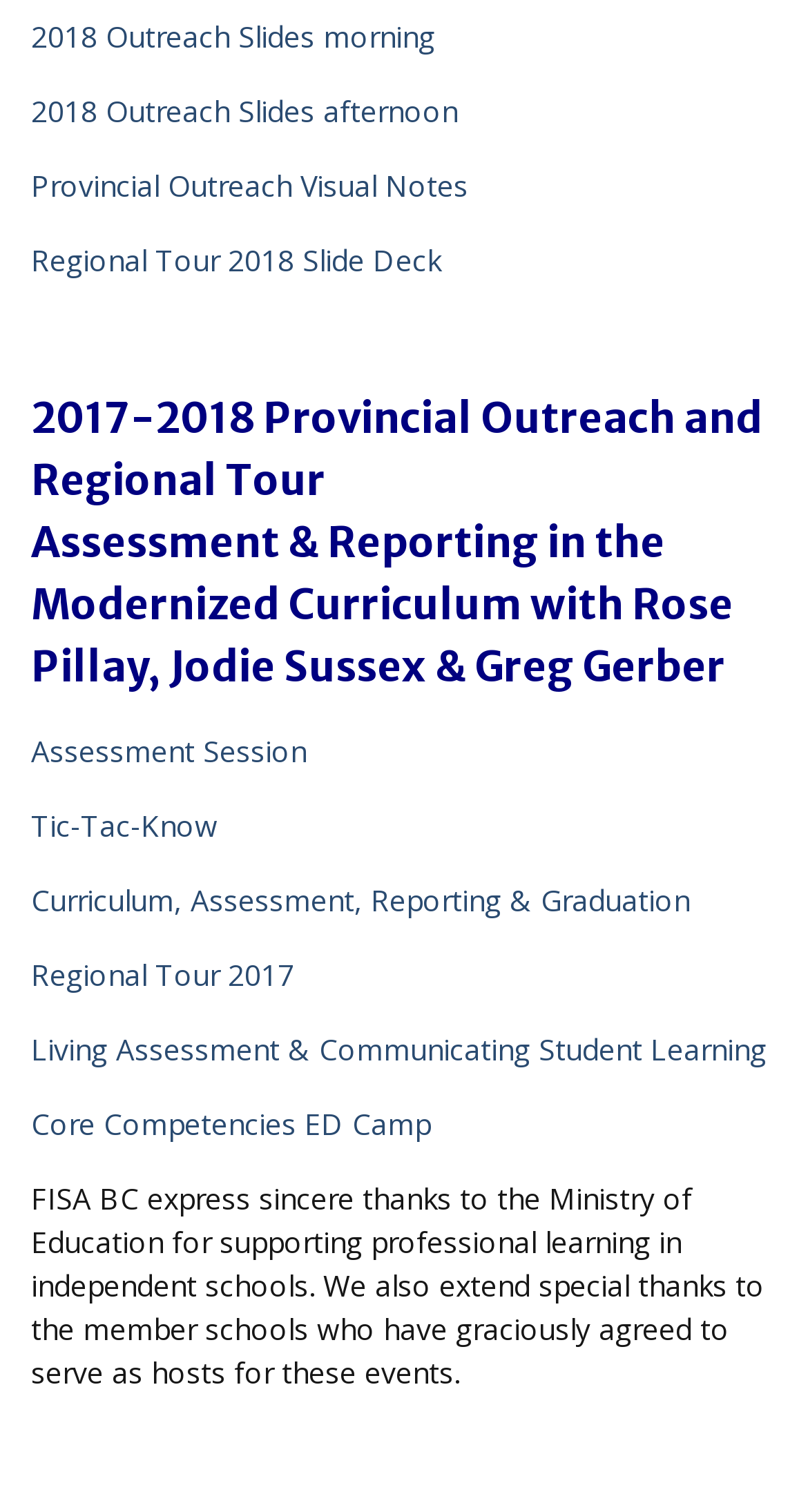Locate the bounding box coordinates of the region to be clicked to comply with the following instruction: "go to Assessment Session". The coordinates must be four float numbers between 0 and 1, in the form [left, top, right, bottom].

[0.038, 0.484, 0.379, 0.51]